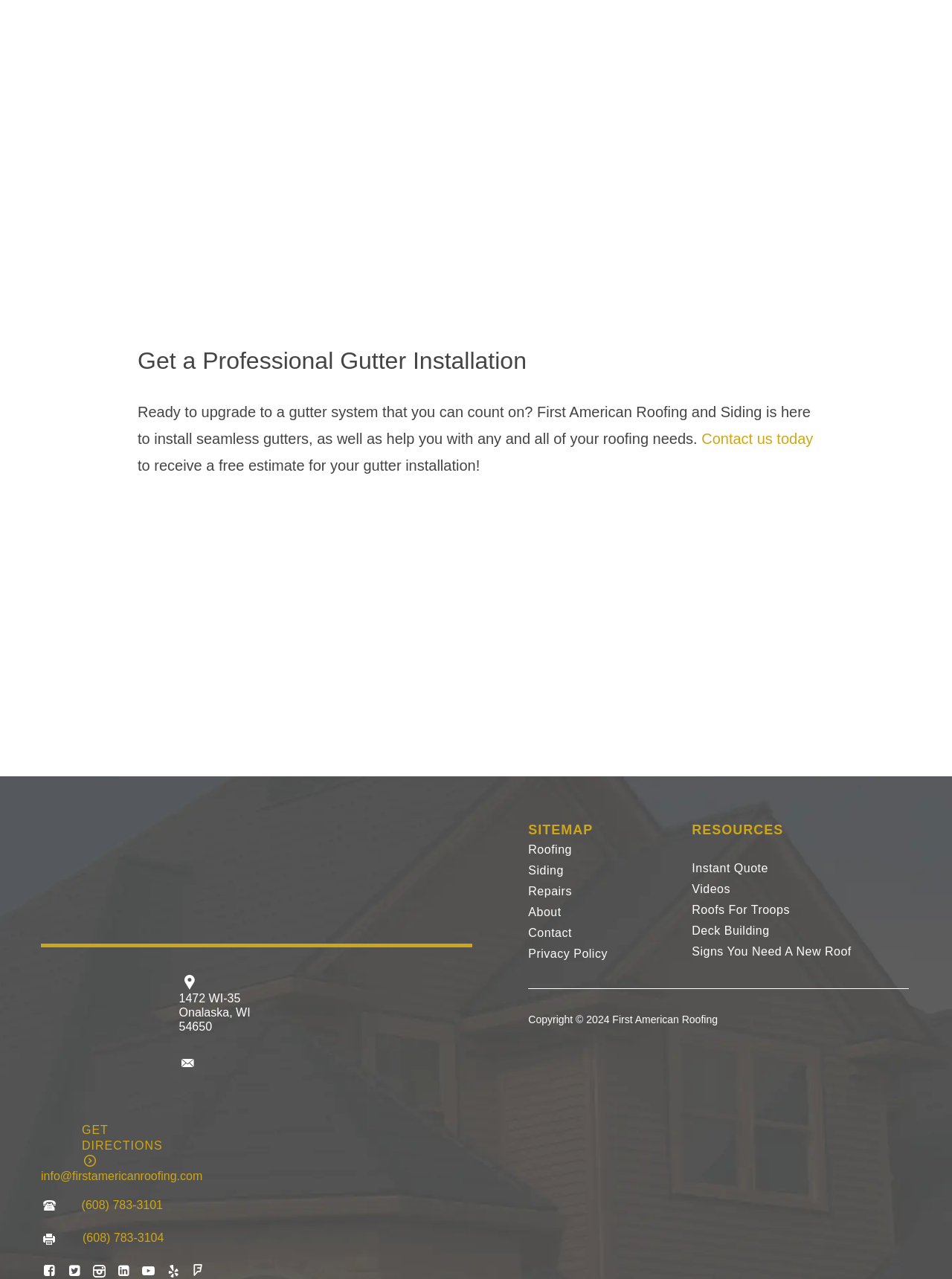Determine the bounding box coordinates of the clickable element necessary to fulfill the instruction: "Call the phone number (916) 796-1233". Provide the coordinates as four float numbers within the 0 to 1 range, i.e., [left, top, right, bottom].

None